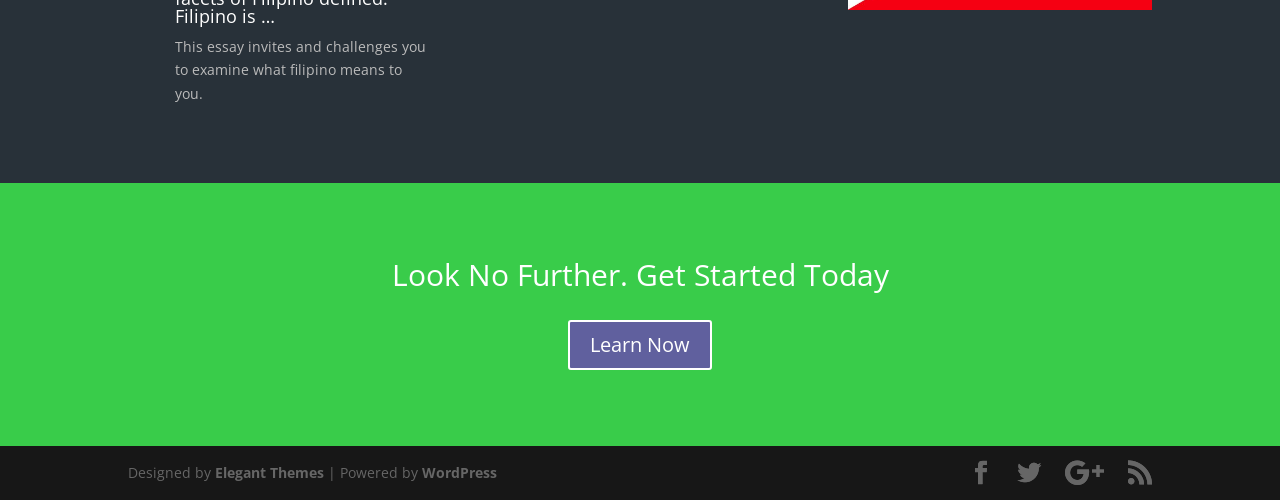What is the topic of the essay?
Please give a detailed answer to the question using the information shown in the image.

The static text element at the top of the page invites the reader to examine what Filipino means to them, indicating that the essay is about exploring one's identity as a Filipino.